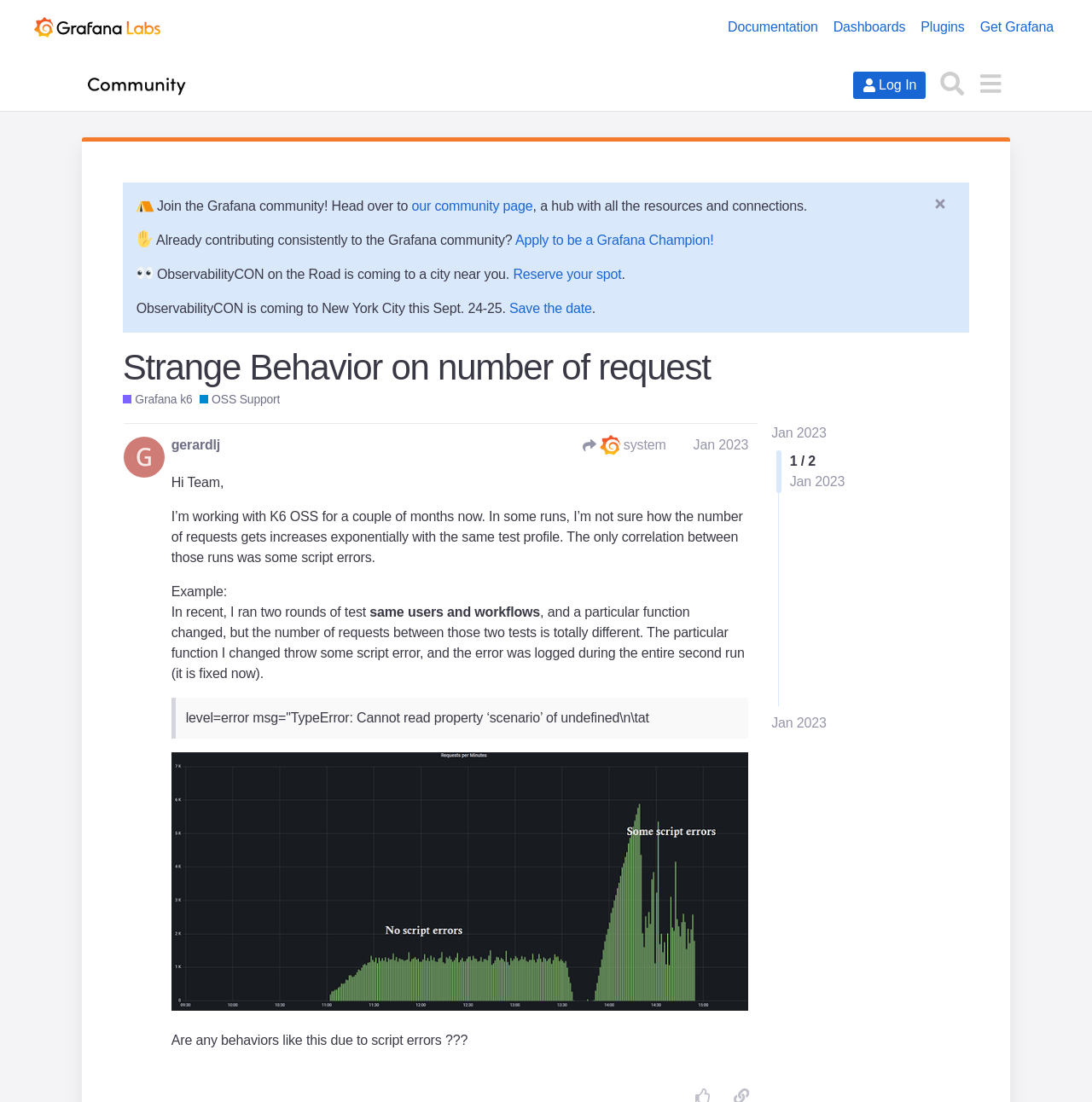Detail the features and information presented on the webpage.

This webpage appears to be a forum discussion page on the Grafana Labs Community Forums. At the top, there is a navigation bar with links to "Grafana Labs", "Documentation", "Dashboards", "Plugins", and "Get Grafana". Below the navigation bar, there is a header section with a link to "Grafana Labs Community Forums" and buttons for "Log In", "Search", and a menu.

On the left side of the page, there is a section with a heading "Strange Behavior on number of request" and links to "Grafana k6" and "OSS Support". This section appears to be the topic of the discussion.

The main content of the page is a discussion thread started by a user named "gerardlj". The thread has a heading "Hi Team, I’m working with K6 OSS for a couple of months now..." and contains a long text describing an issue with script errors and exponential increases in the number of requests. The text is divided into several paragraphs and includes a blockquote with an error message and a link to an image.

Below the main content, there are links to "Jan 2023" and a pagination section with a text "1 / 2". There is also a section with a heading "ObservabilityCON on the Road" and links to "Reserve your spot" and "Save the date". Additionally, there is a section with a heading "Join the Grafana community!" and links to "our community page" and "Apply to be a Grafana Champion!".